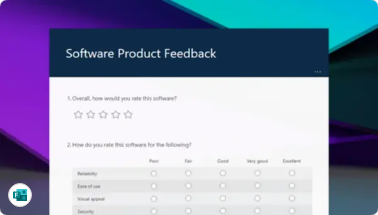How many aspects of the software are rated in the second question?
Carefully analyze the image and provide a thorough answer to the question.

The second question prompts users to rate various aspects of the software, including reliability, ease of use, visual appeal, and security, which are four aspects in total.